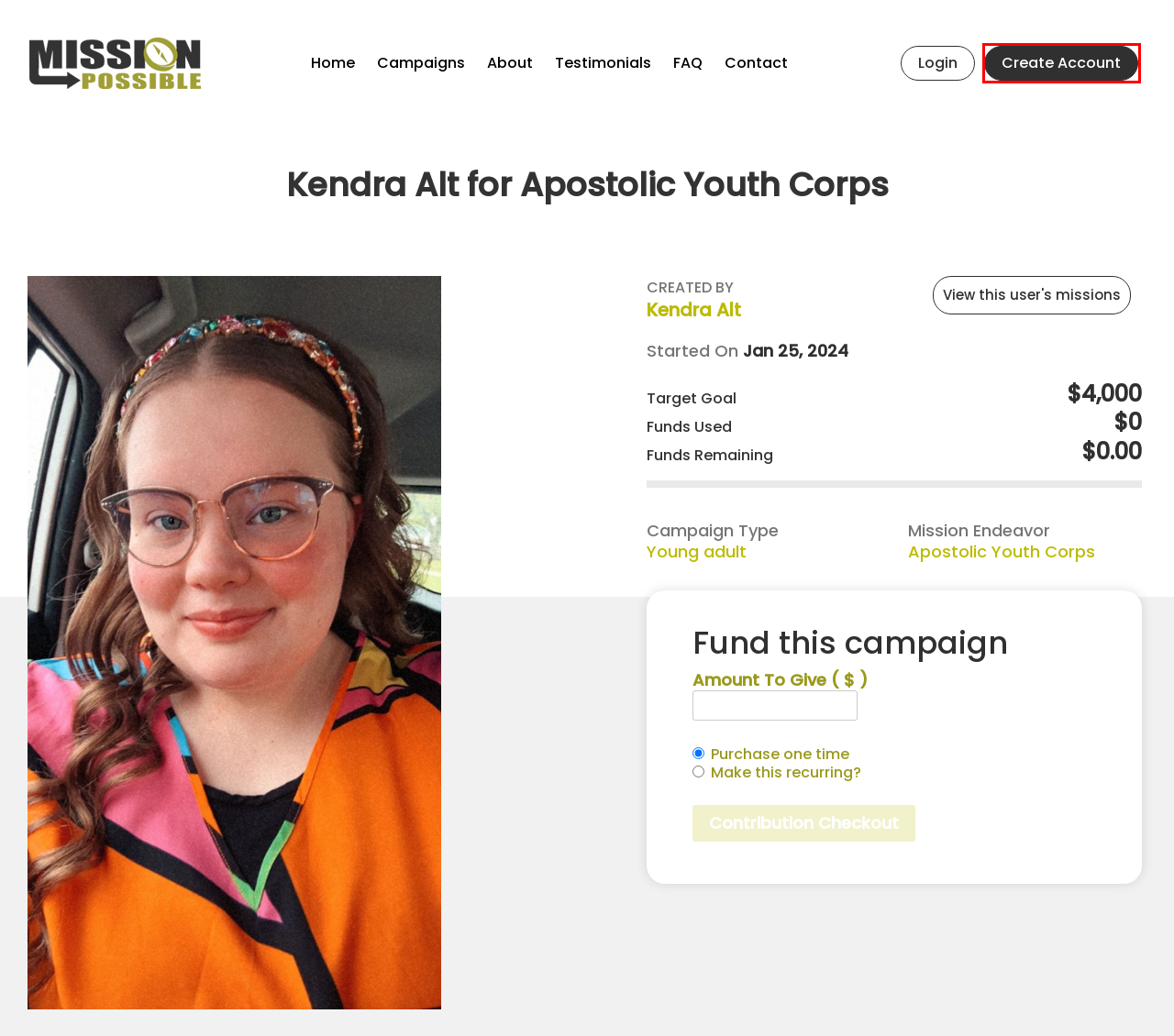You have a screenshot showing a webpage with a red bounding box highlighting an element. Choose the webpage description that best fits the new webpage after clicking the highlighted element. The descriptions are:
A. My account - Mission Possible
B. Mission Possible - Help Fund Mission Endeavors
C. Campaigns to Fund - Mission Possible
D. Frequently Asked Questions - Mission Possible
E. KendraAlt - Mission Possible
F. Apostolic Youth Corps - Mission Possible
G. The Process - Mission Possible
H. Testimonials – Mission Possible

A